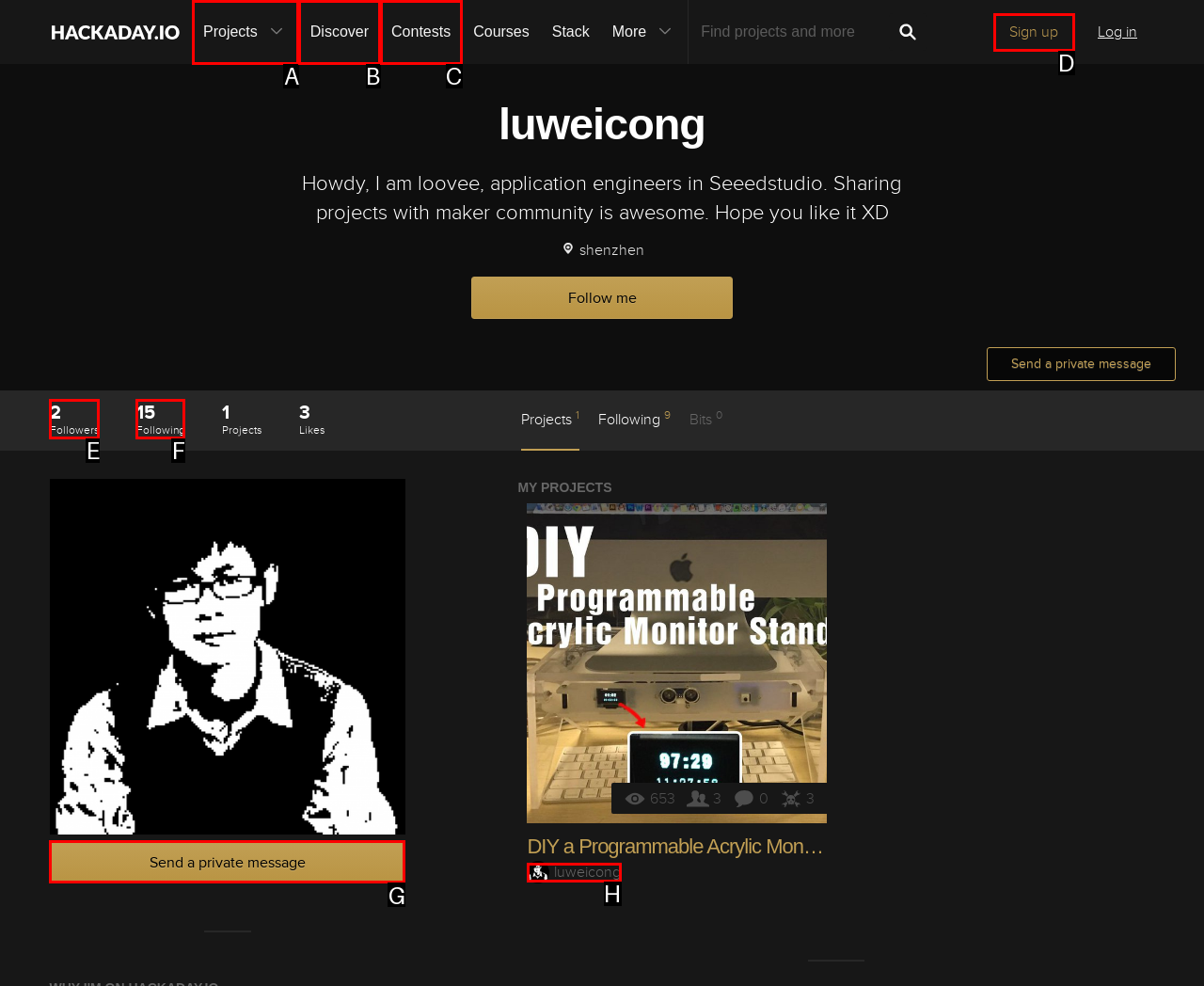Find the UI element described as: Send a private message
Reply with the letter of the appropriate option.

G